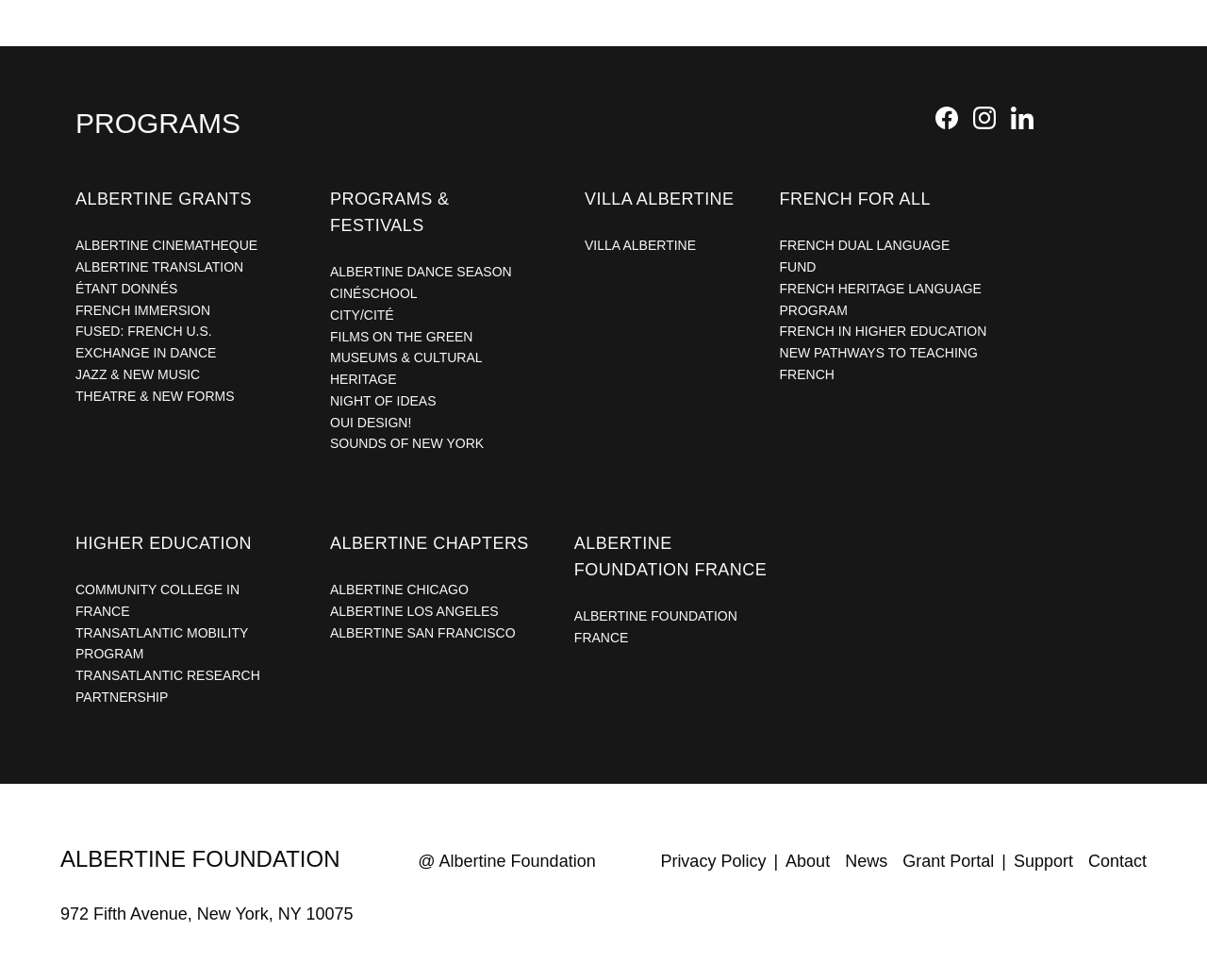Please specify the bounding box coordinates in the format (top-left x, top-left y, bottom-right x, bottom-right y), with all values as floating point numbers between 0 and 1. Identify the bounding box of the UI element described by: French For All

[0.646, 0.194, 0.771, 0.213]